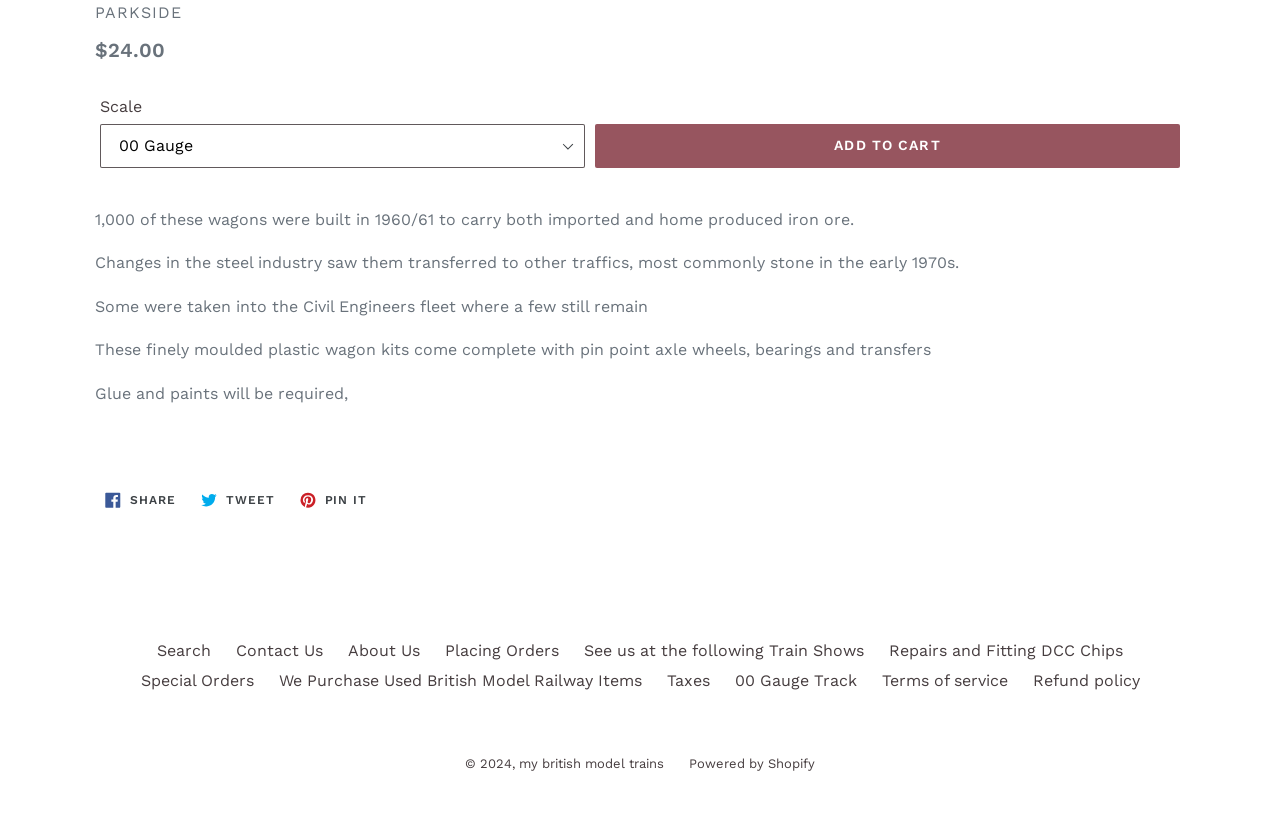What is the platform that powers the website?
Answer the question with a detailed and thorough explanation.

The link with ID 655 mentions 'Powered by Shopify', which indicates that the website is powered by the Shopify platform.